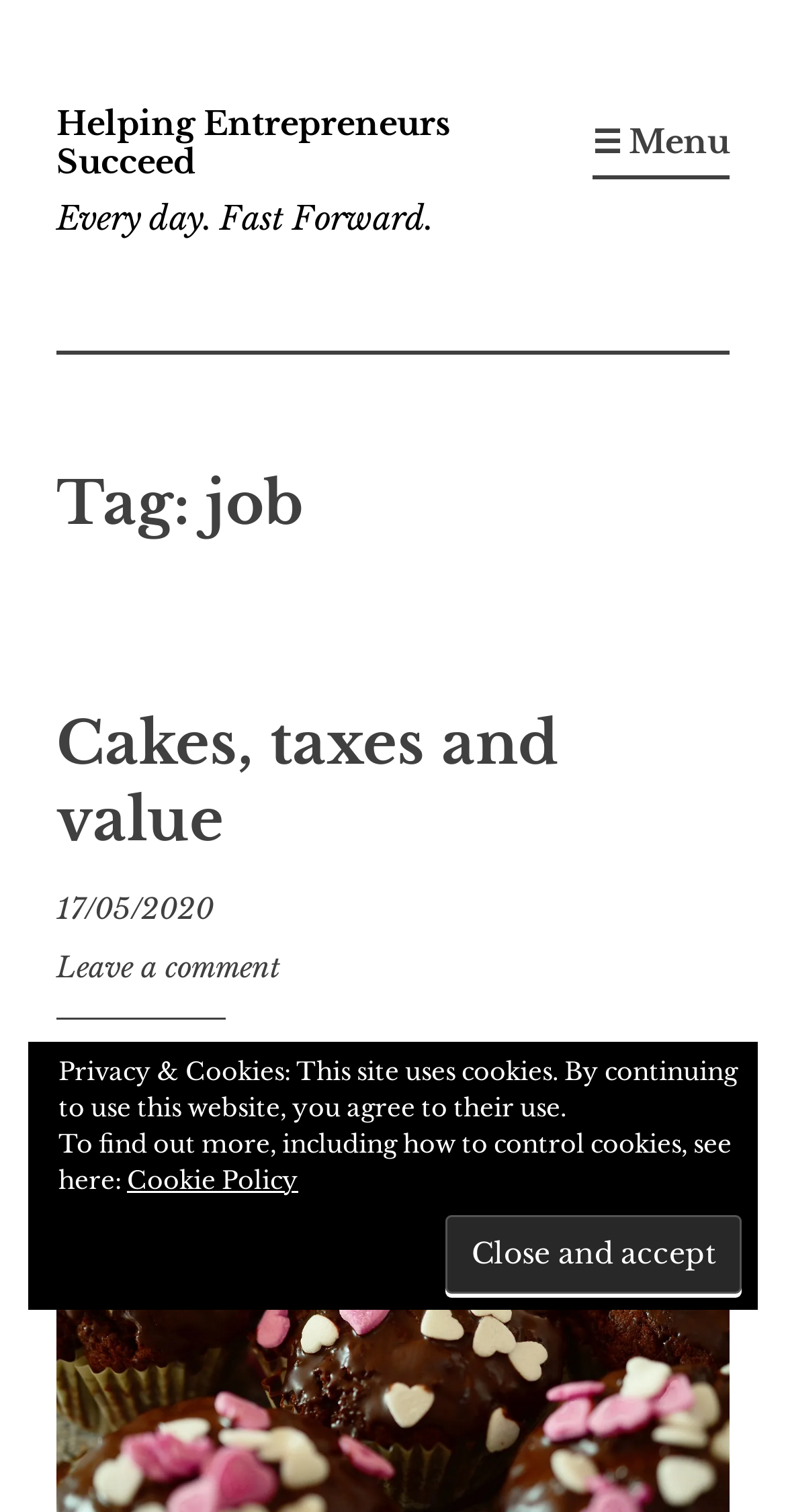What is the title of the first article?
Please provide a detailed answer to the question.

I found a heading element with the text 'Cakes, taxes and value', which is likely the title of the first article. This element is also linked, suggesting that it's a clickable title.